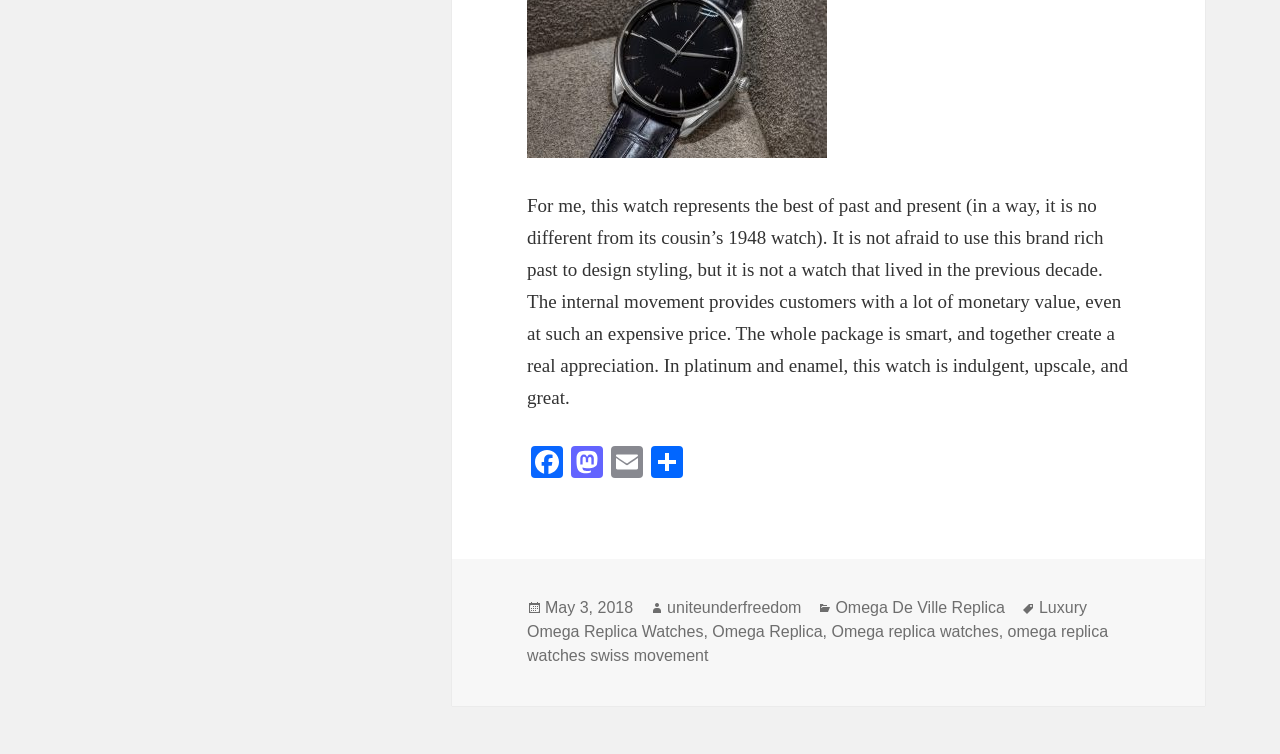Please locate the bounding box coordinates of the element that should be clicked to achieve the given instruction: "Visit Facebook page".

[0.412, 0.592, 0.443, 0.641]